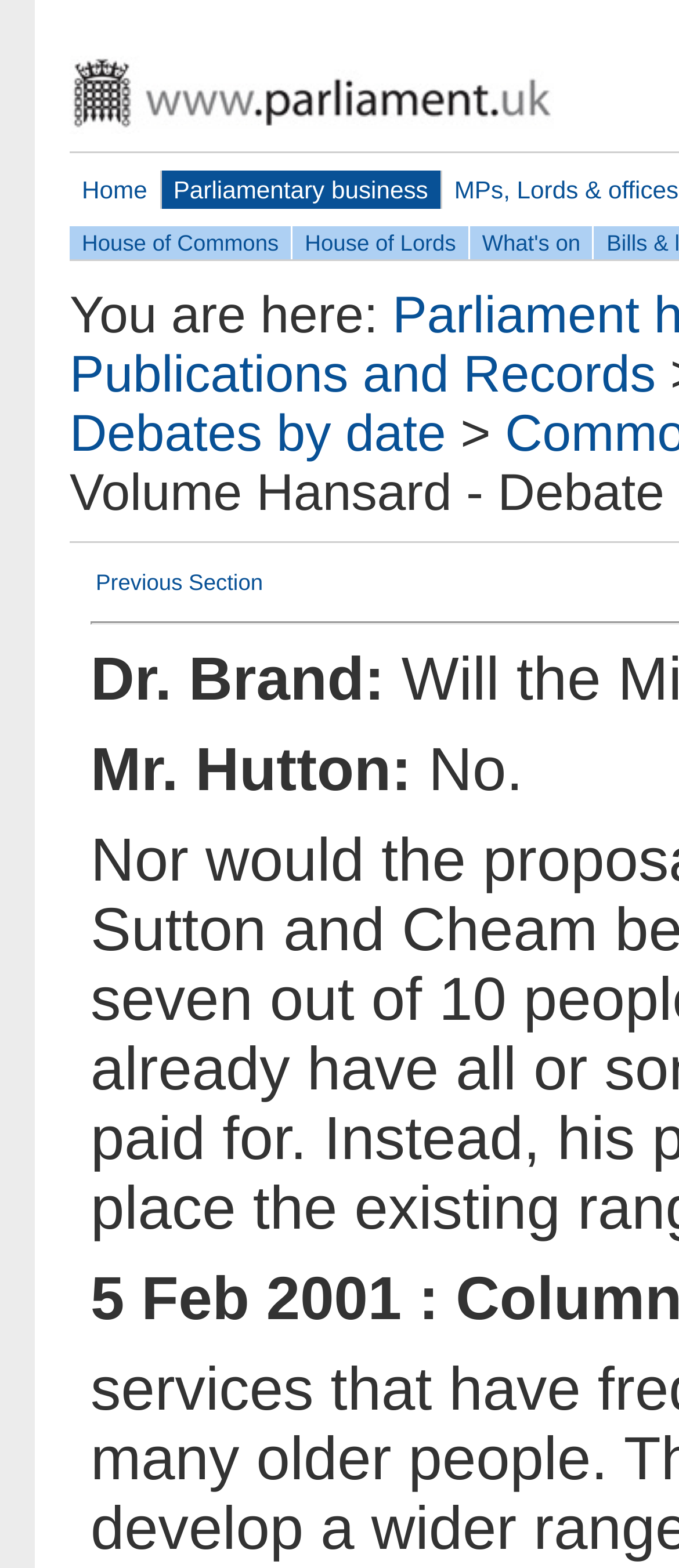What is the section that comes before the current one? Examine the screenshot and reply using just one word or a brief phrase.

Previous Section